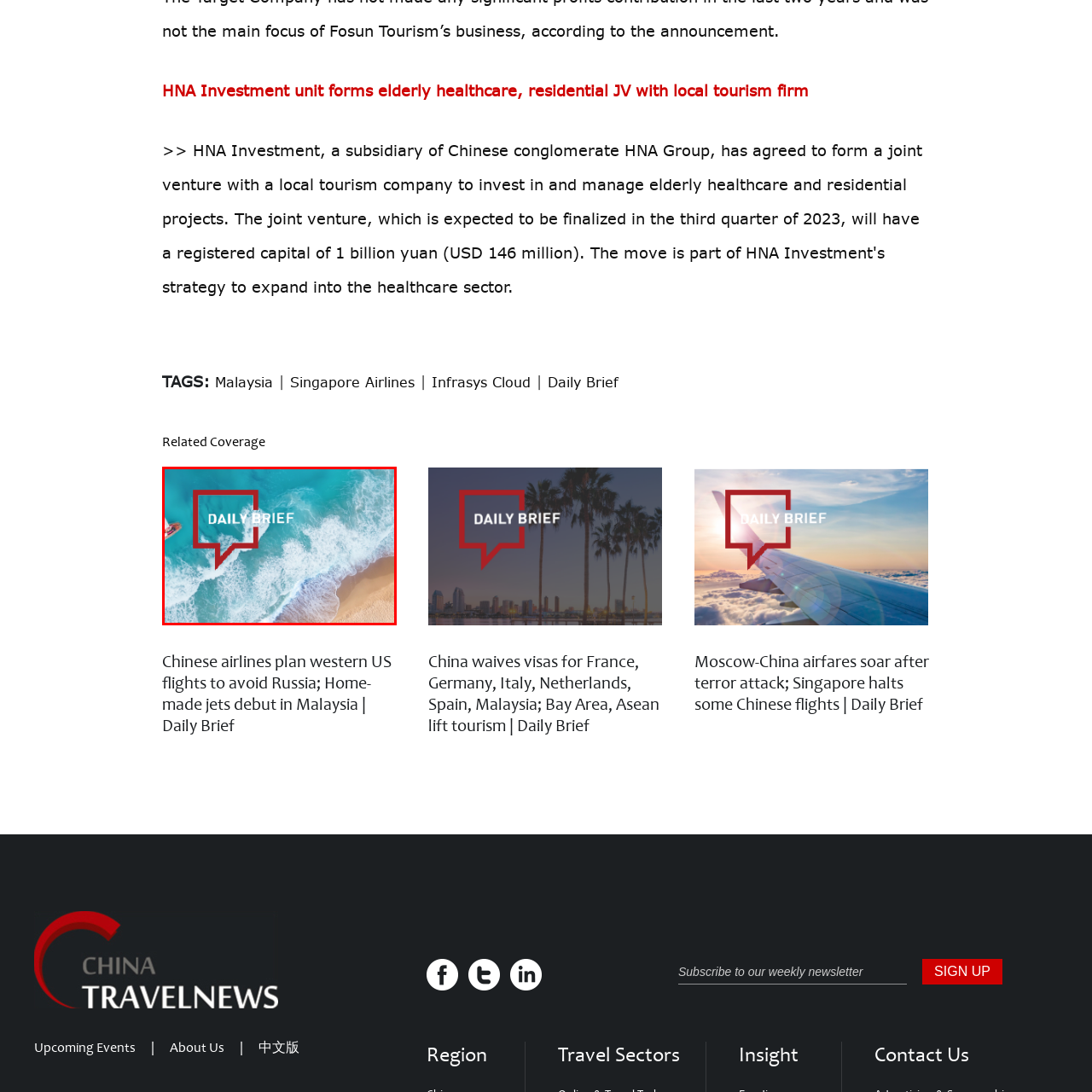Offer a complete and descriptive caption for the image marked by the red box.

The image features a vibrant ocean scene, showcasing foamy waves gently rolling onto a sandy beach. In the foreground, a red speech bubble outline prominently displays the text "DAILY BRIEF," indicating that this is a section or feature of a publication or digital platform focused on delivering concise updates or highlights. The visual conveys a sense of relaxation and leisure, complemented by the serene colors of the turquoise water and soft sand, suggesting themes of travel and news related to coastal regions. This image ties into broader themes of travel and lifestyle, potentially appealing to readers interested in updates concerning tourism and related industries.